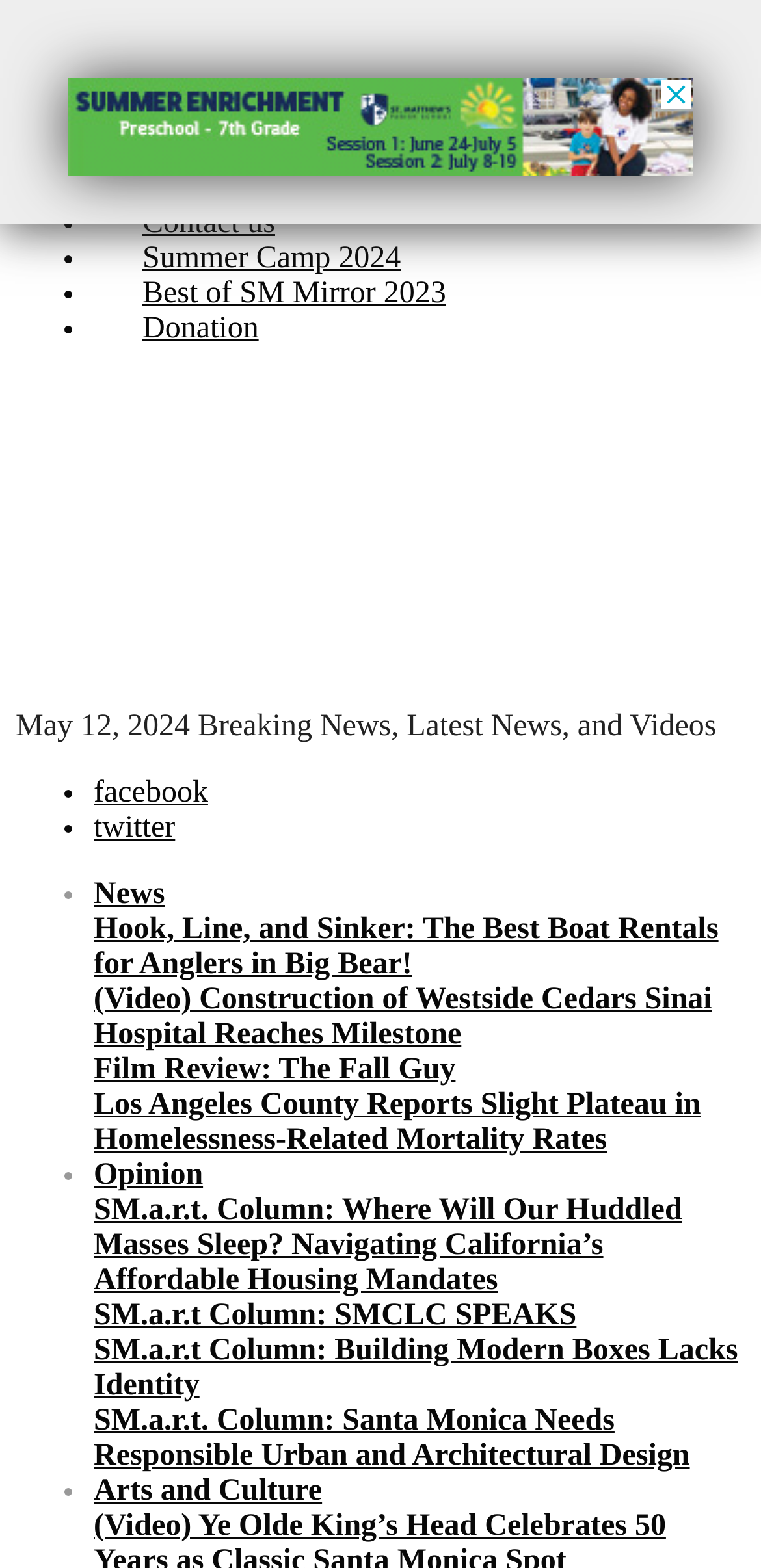Refer to the image and provide an in-depth answer to the question: 
How many categories are listed in the top menu?

I counted the number of links in the top menu, starting from 'Opinion' to 'Donation', and found 9 categories.